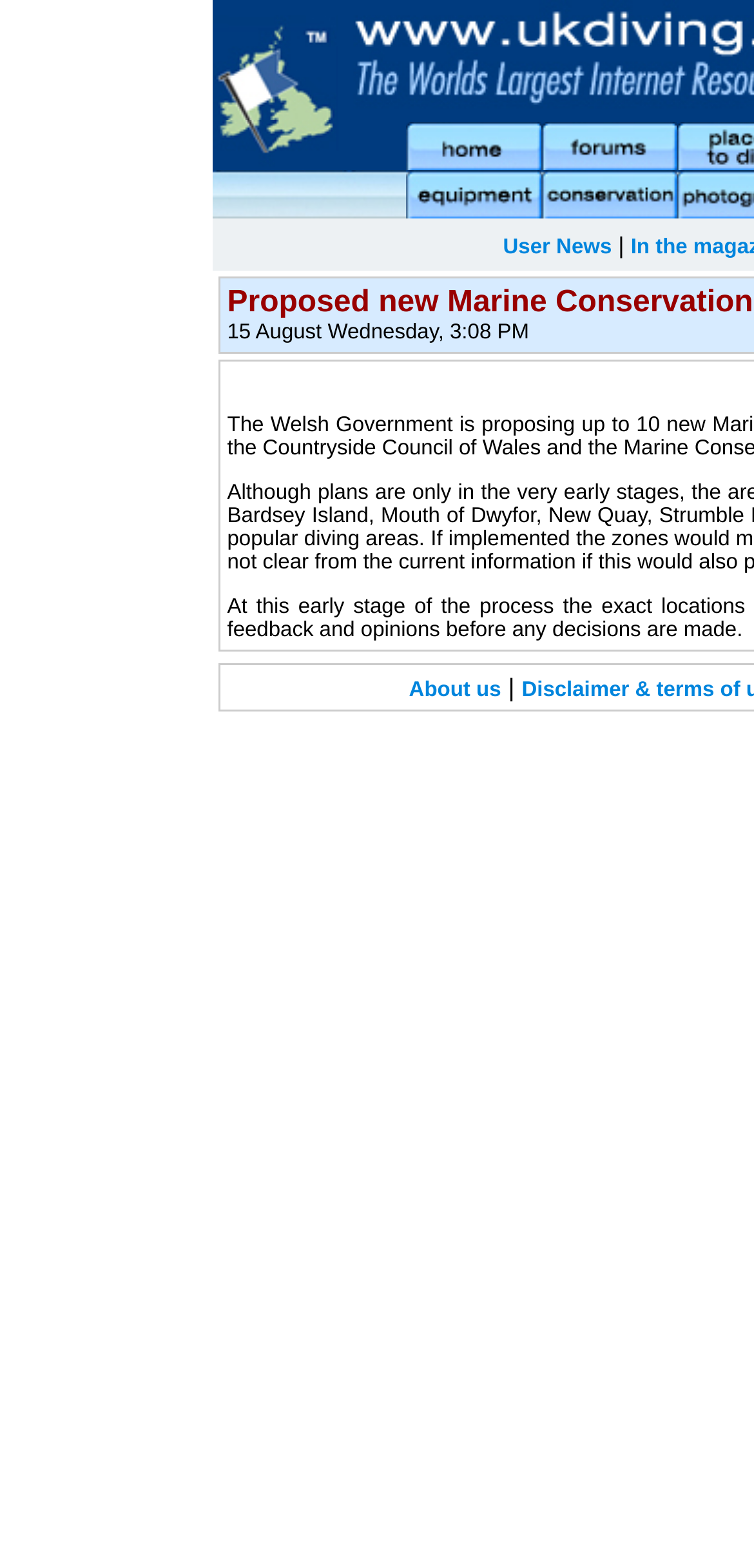Please give a concise answer to this question using a single word or phrase: 
How many images are there in the top section?

4